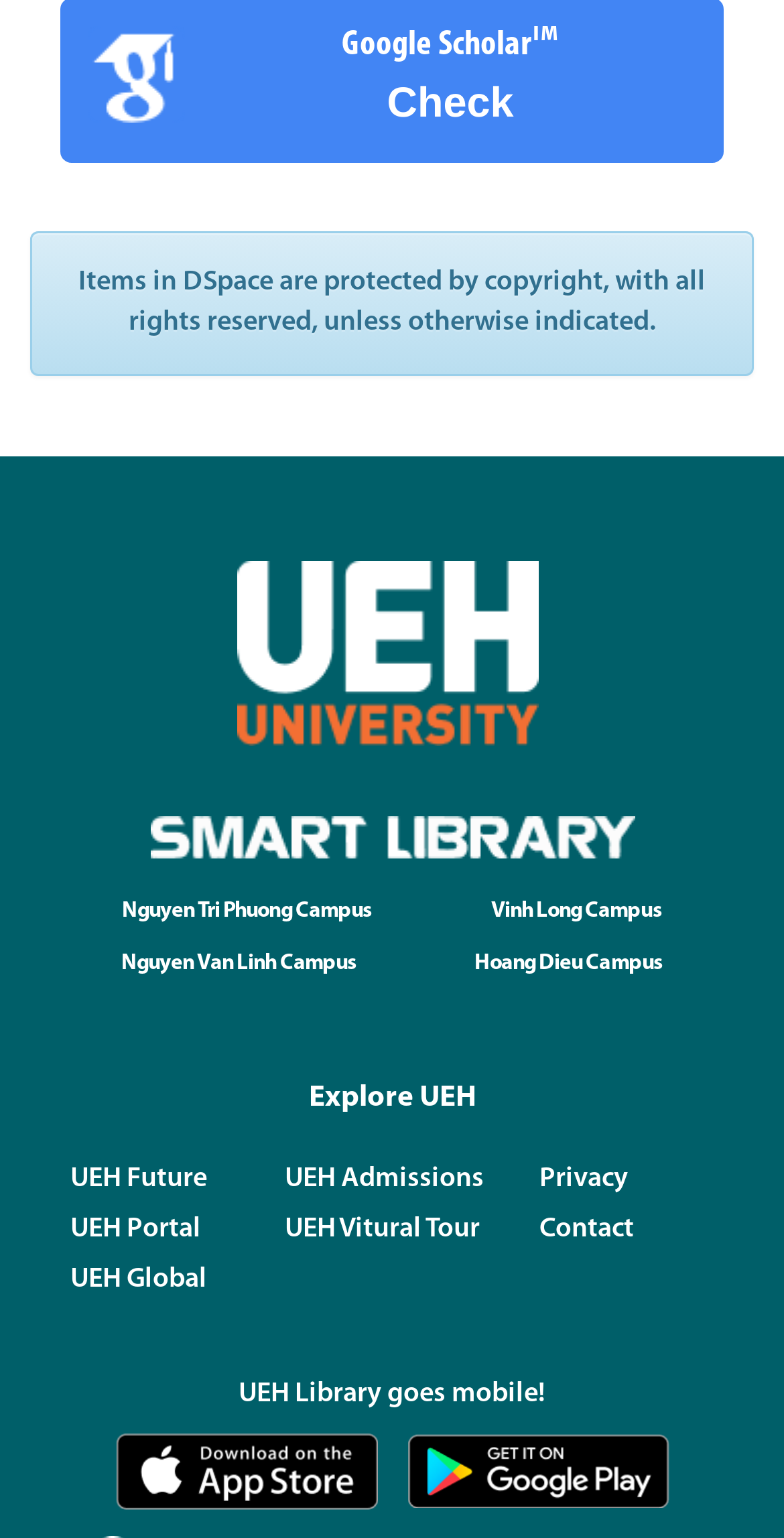Identify the bounding box coordinates for the element you need to click to achieve the following task: "Check the link". The coordinates must be four float values ranging from 0 to 1, formatted as [left, top, right, bottom].

[0.494, 0.053, 0.655, 0.083]